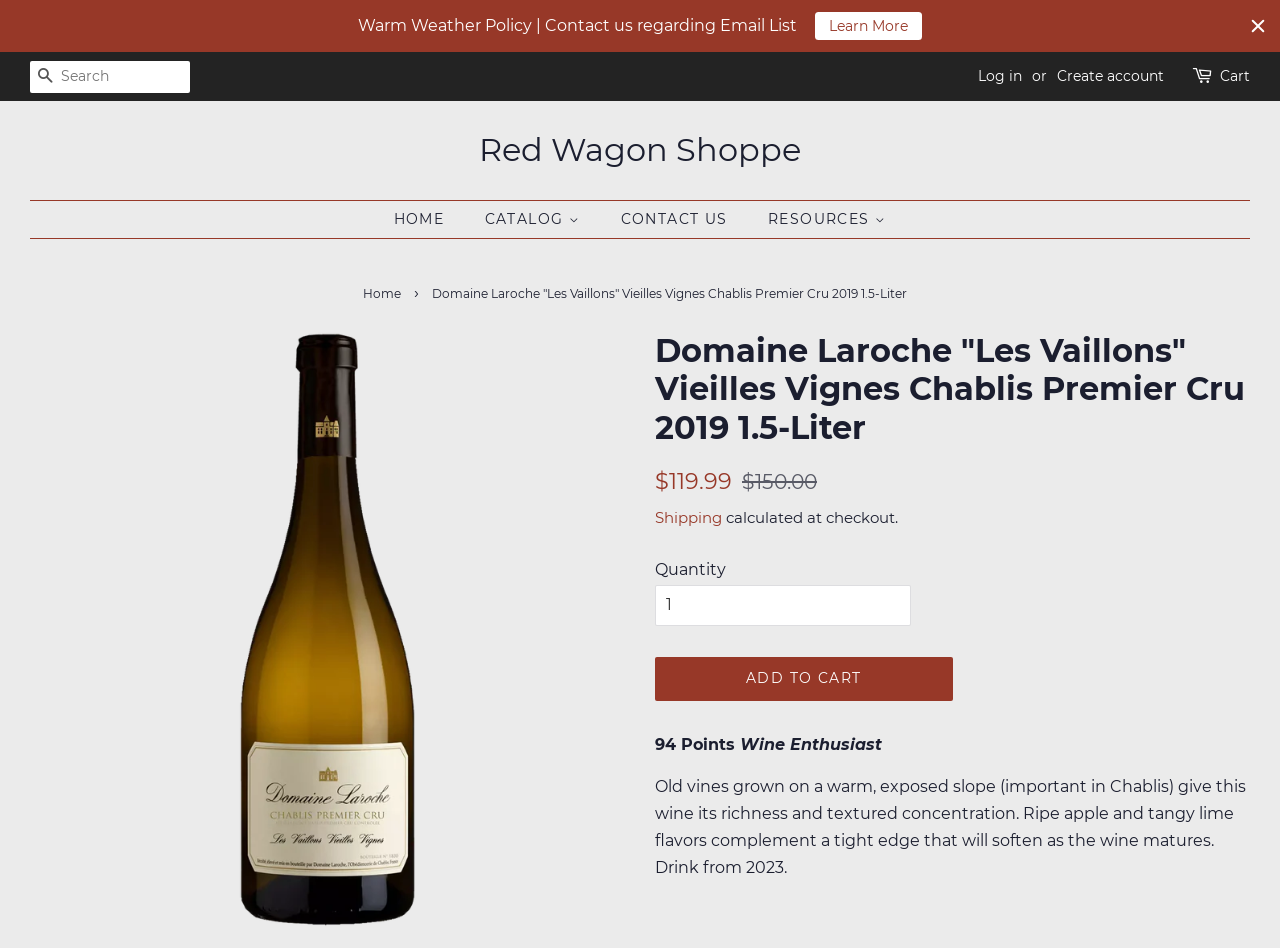Create a detailed summary of the webpage's content and design.

This webpage is about a wine product, specifically the Domaine Laroche "Les Vaillons" Vieilles Vignes Chablis Premier Cru 2019 1.5-Liter. At the top of the page, there is a navigation menu with links to "Home", "Catalog", "Wine", "Liquor", "Cigars", "Beer", "Contact Us", and "Resources". Below the navigation menu, there is a breadcrumbs section showing the current page's location in the website's hierarchy.

On the left side of the page, there is a large image of the wine bottle. Next to the image, there is a section with the product's name, regular price, sale price, and a "Shipping" link. Below this section, there is a "Quantity" selector and an "ADD TO CART" button.

On the right side of the page, there is a section with the product's description, which includes a rating of 94 points from Wine Enthusiast, a brief review of the wine, and a note about when to drink it. Above this section, there is a link to "Log in" or "Create account" and a search bar.

At the very top of the page, there are links to "Warm Weather Policy", "Contact us regarding Email List", and a "Close" button, which is likely associated with a notification or popup. There is also a "Cart" link at the top right corner of the page.